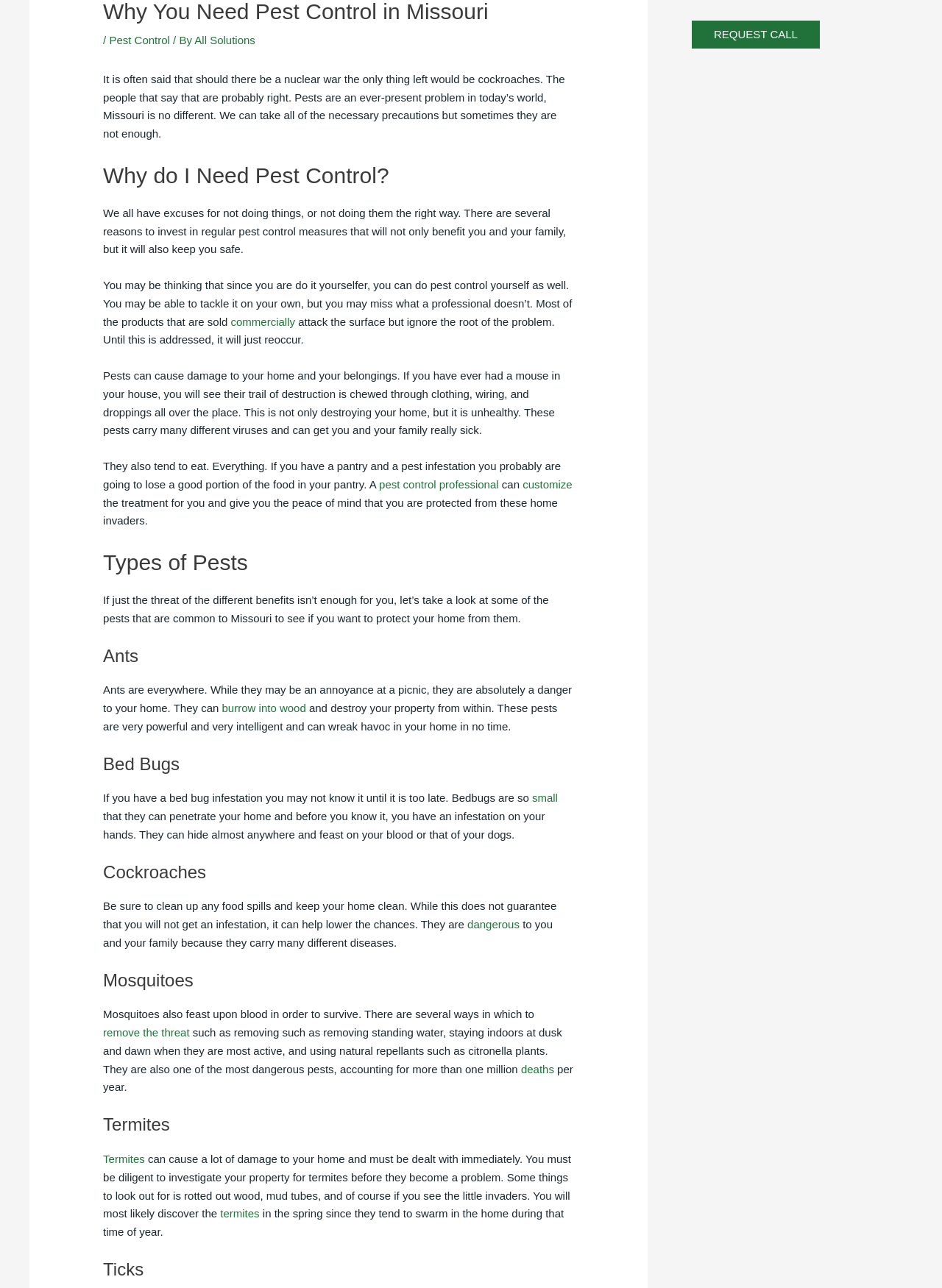Predict the bounding box of the UI element that fits this description: "SOUR GRAPE".

None